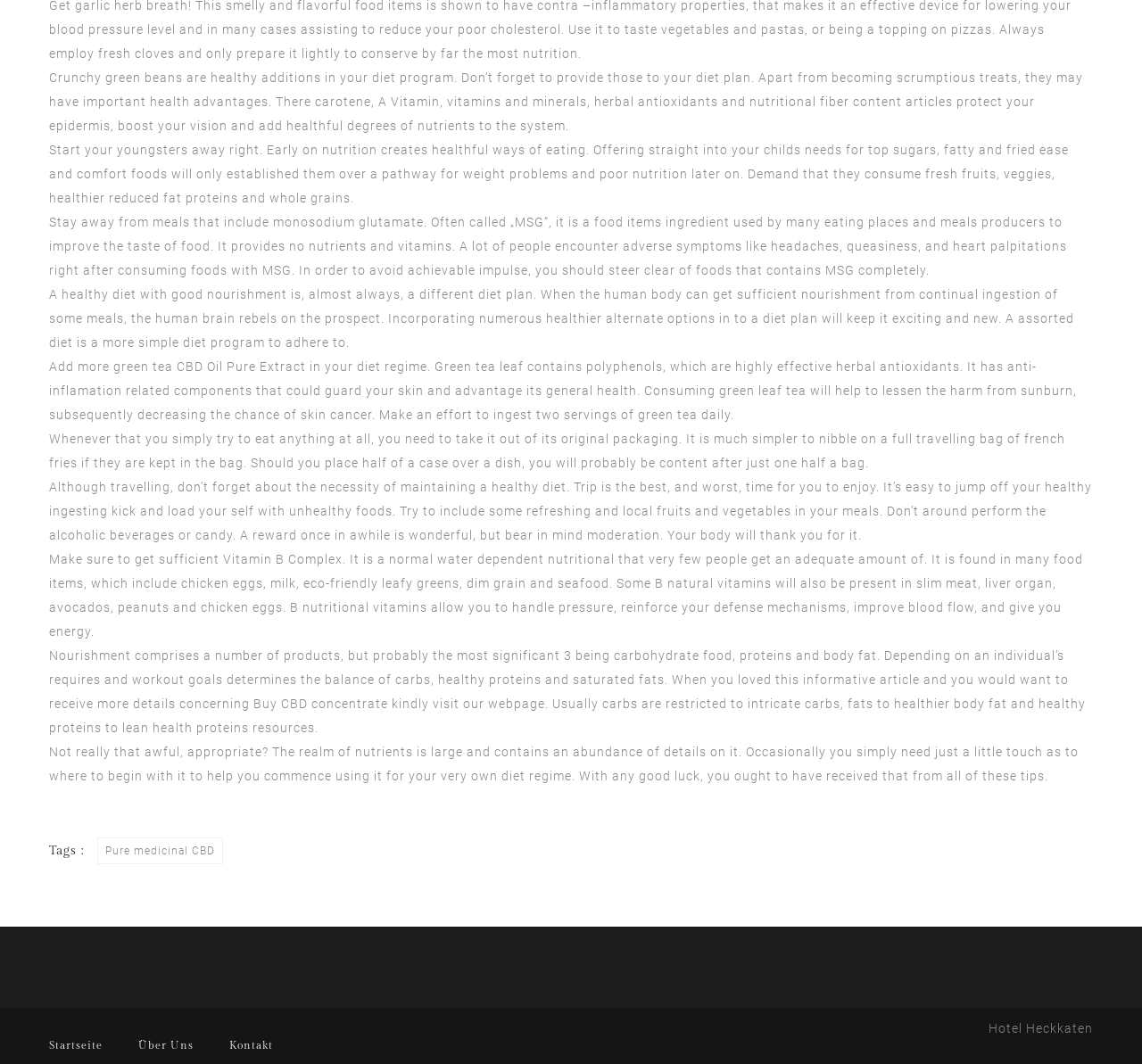Using the webpage screenshot, locate the HTML element that fits the following description and provide its bounding box: "parent_node: News & Opinion".

None